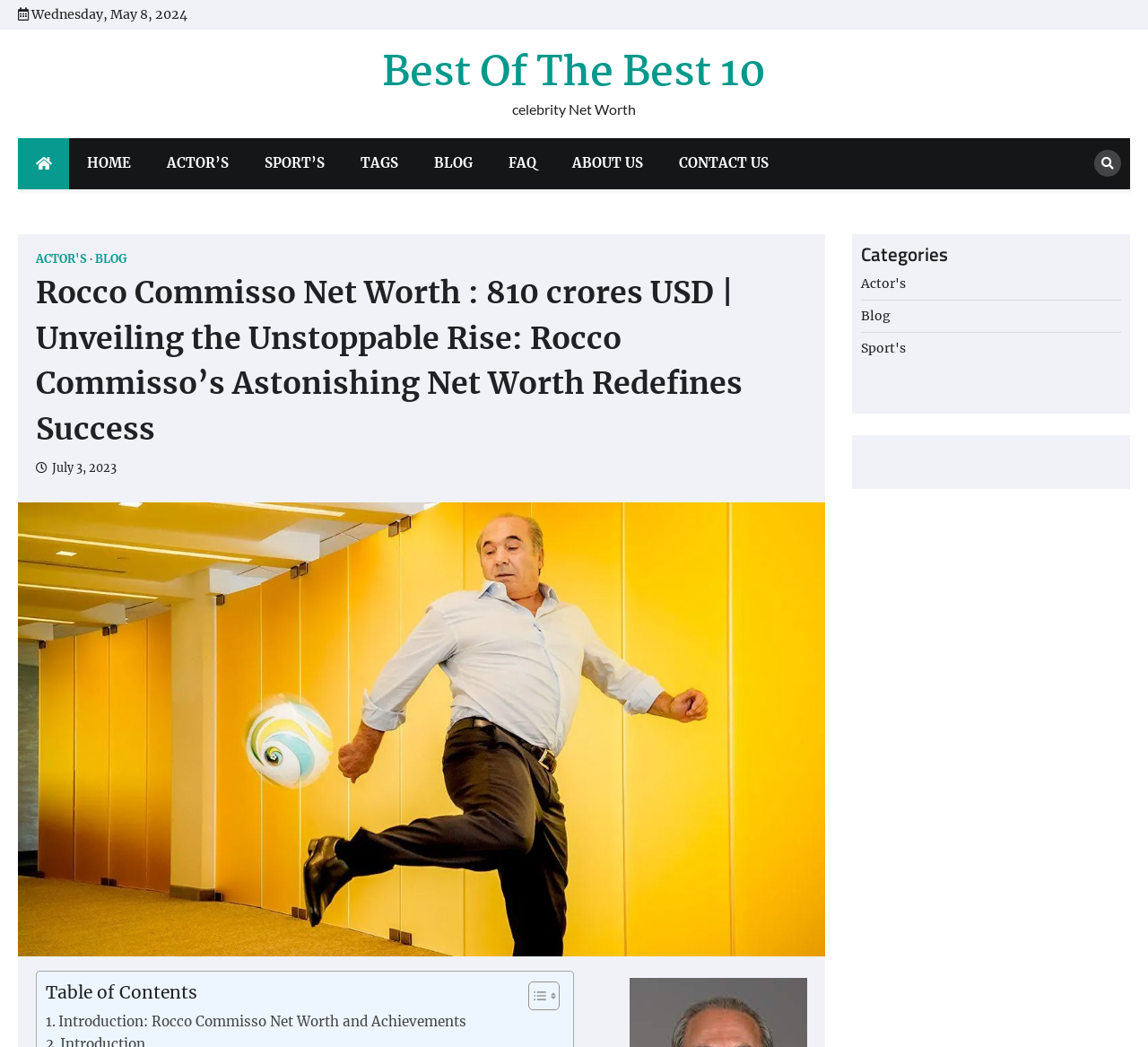Identify the bounding box coordinates of the part that should be clicked to carry out this instruction: "View Rocco Commisso's net worth introduction".

[0.04, 0.966, 0.406, 0.987]